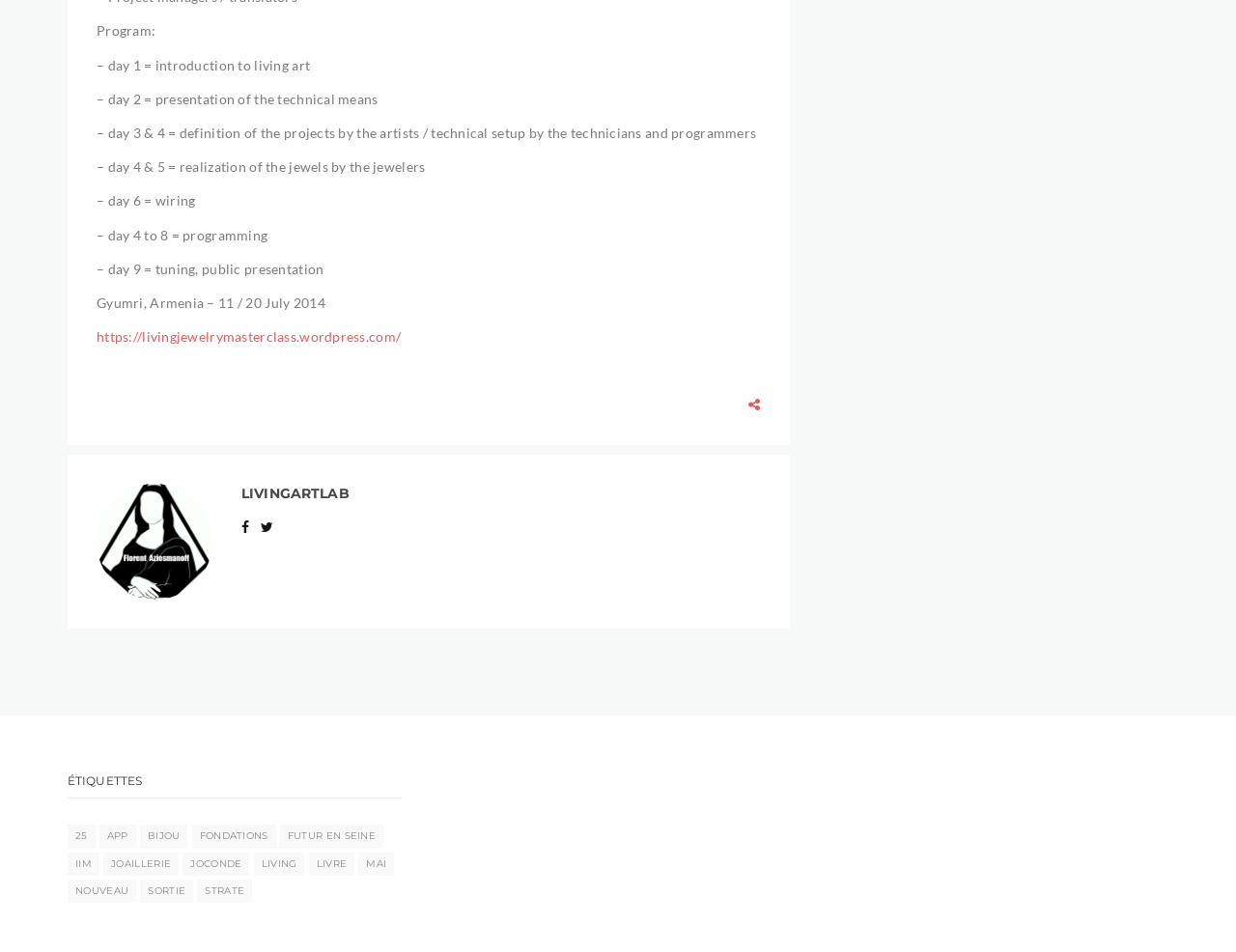Find the bounding box coordinates of the element to click in order to complete the given instruction: "Explore the APP category."

[0.08, 0.866, 0.11, 0.891]